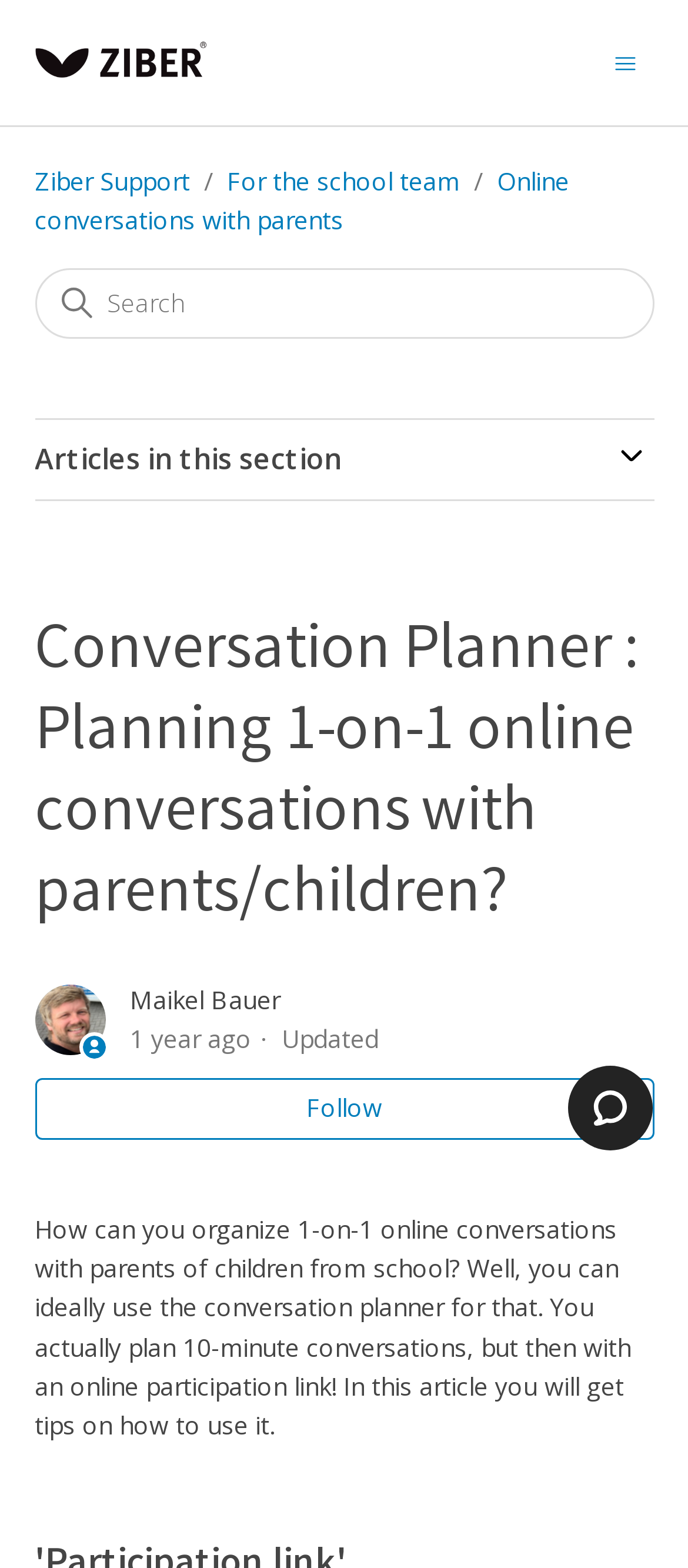Show the bounding box coordinates for the HTML element as described: "parent_node: Articles in this section".

[0.886, 0.279, 0.95, 0.307]